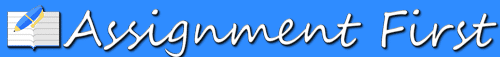Answer this question using a single word or a brief phrase:
What is the company's focus?

Educational assistance